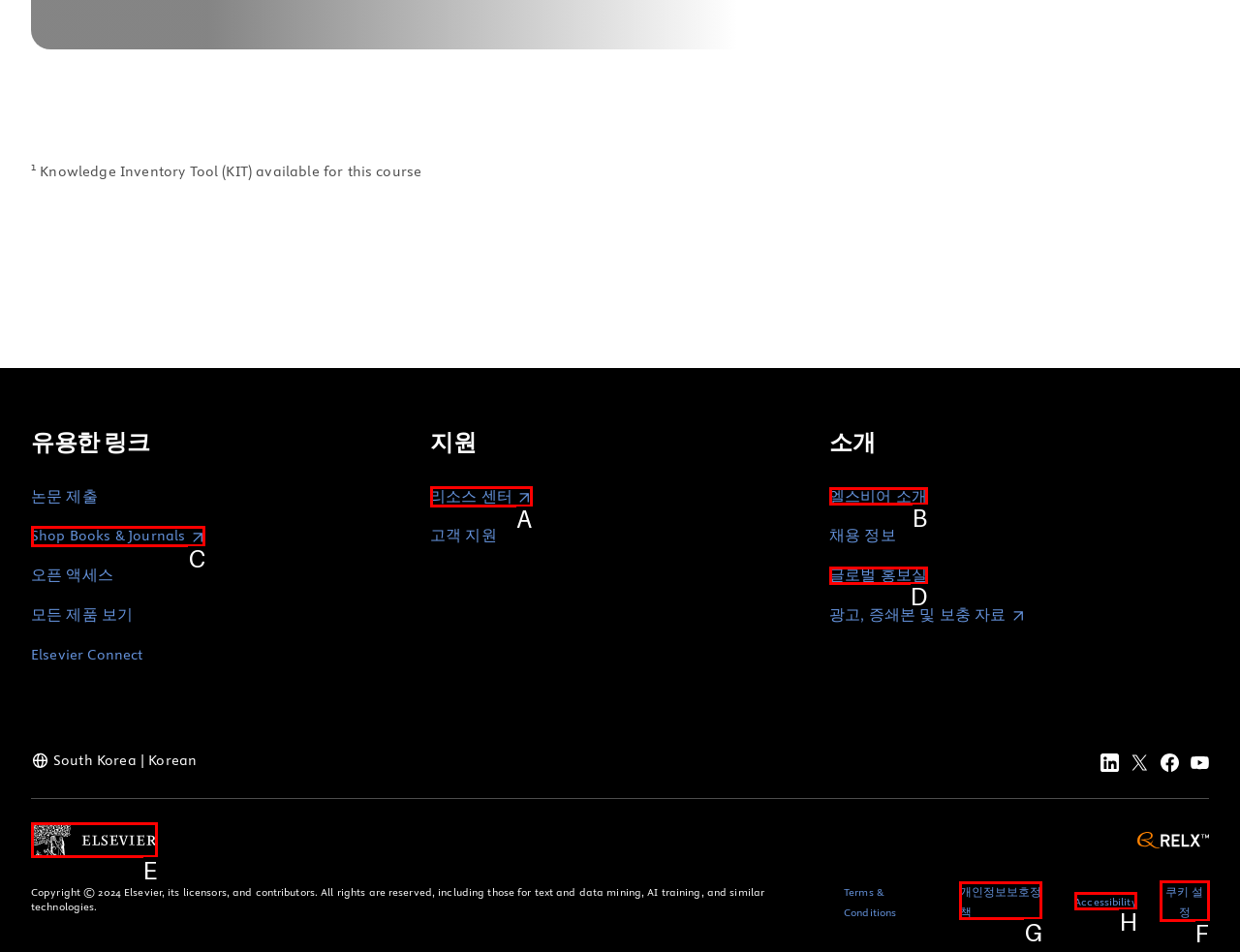From the description: 새 탭/창에서 열기, identify the option that best matches and reply with the letter of that option directly.

E